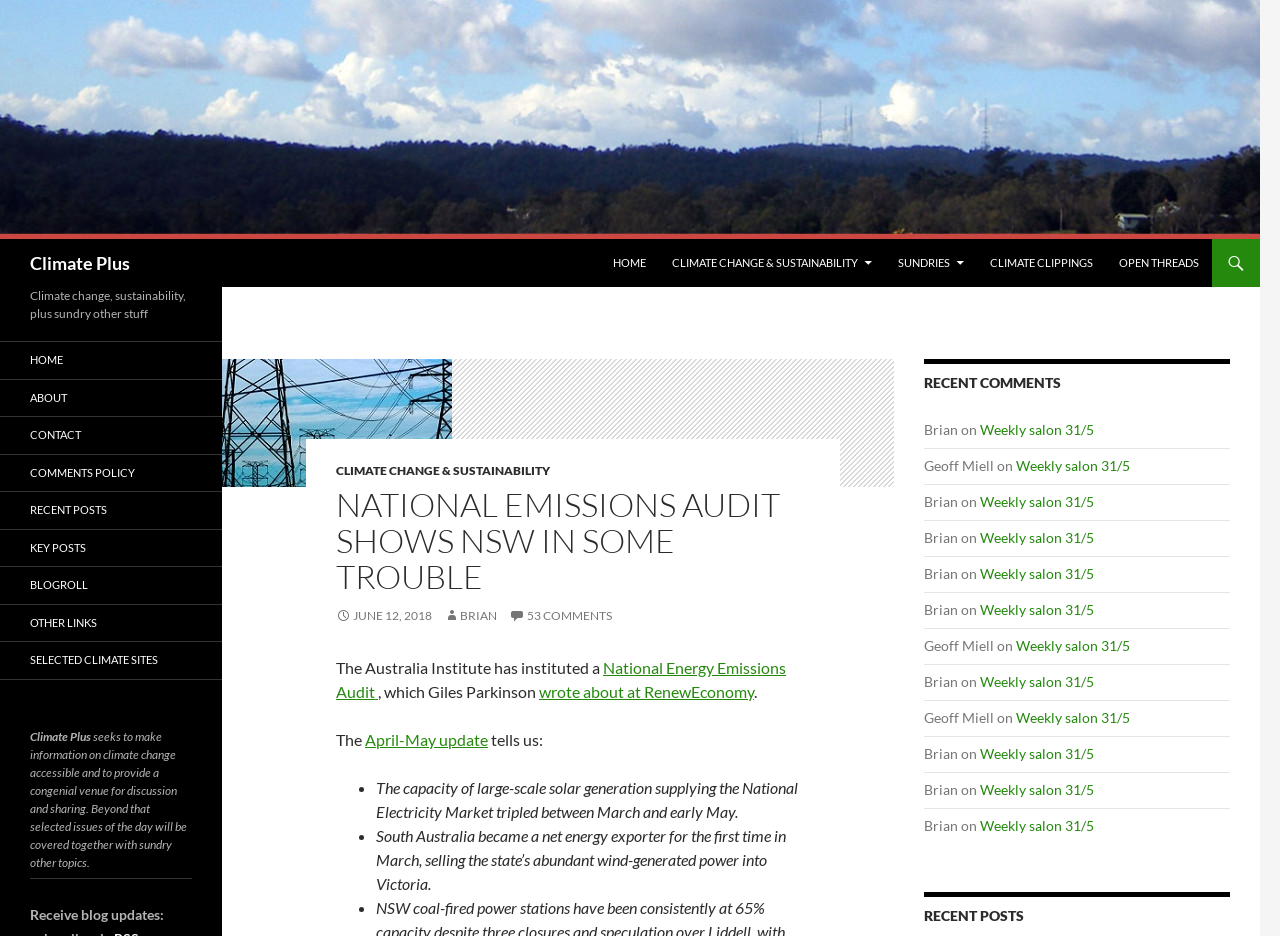What is the name of the website?
Provide an in-depth and detailed explanation in response to the question.

I determined the answer by looking at the top-left corner of the webpage, where the logo and website name 'Climate Plus' are displayed.